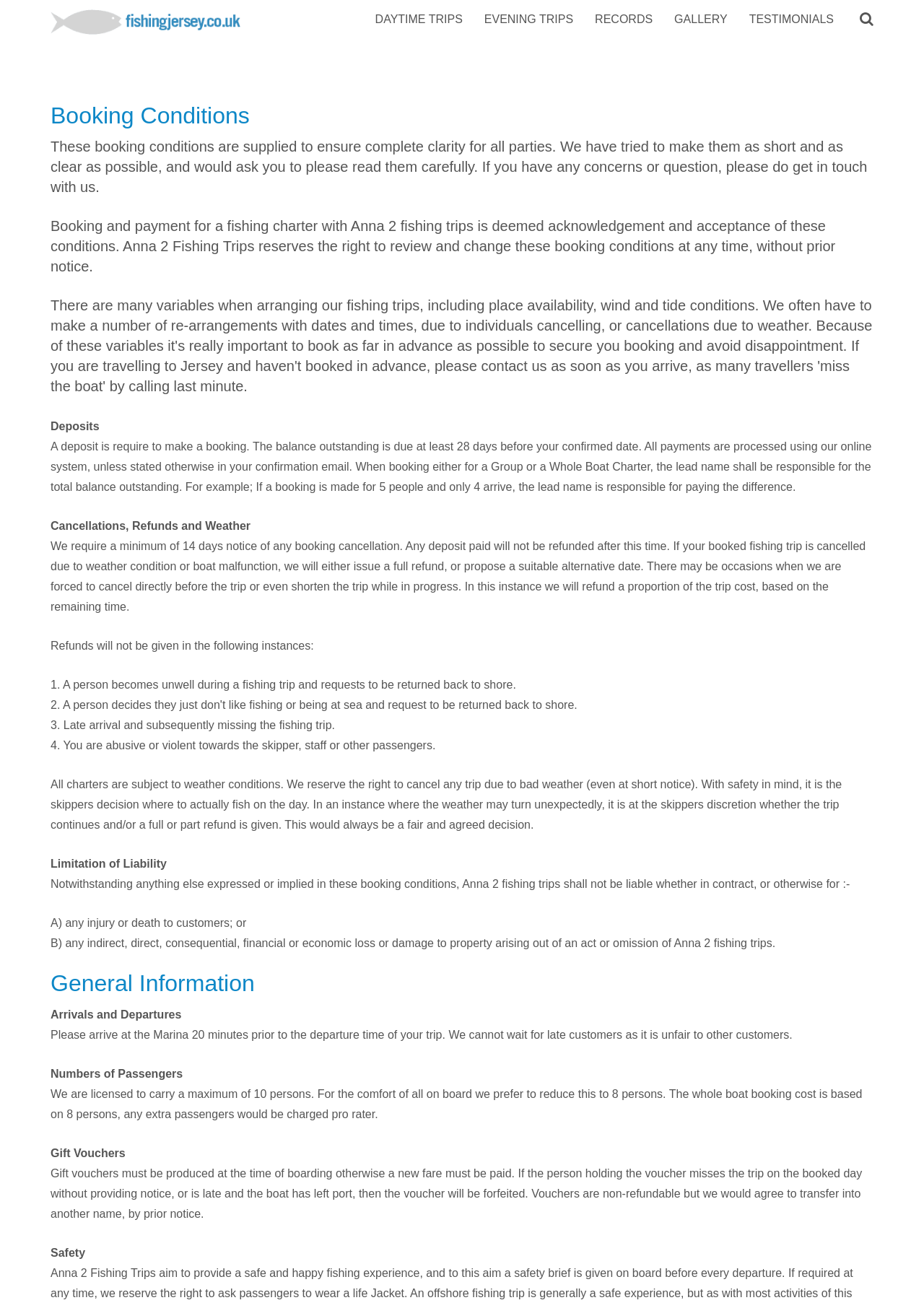Using the given description, provide the bounding box coordinates formatted as (top-left x, top-left y, bottom-right x, bottom-right y), with all values being floating point numbers between 0 and 1. Description: Evening Trips

[0.524, 0.009, 0.62, 0.021]